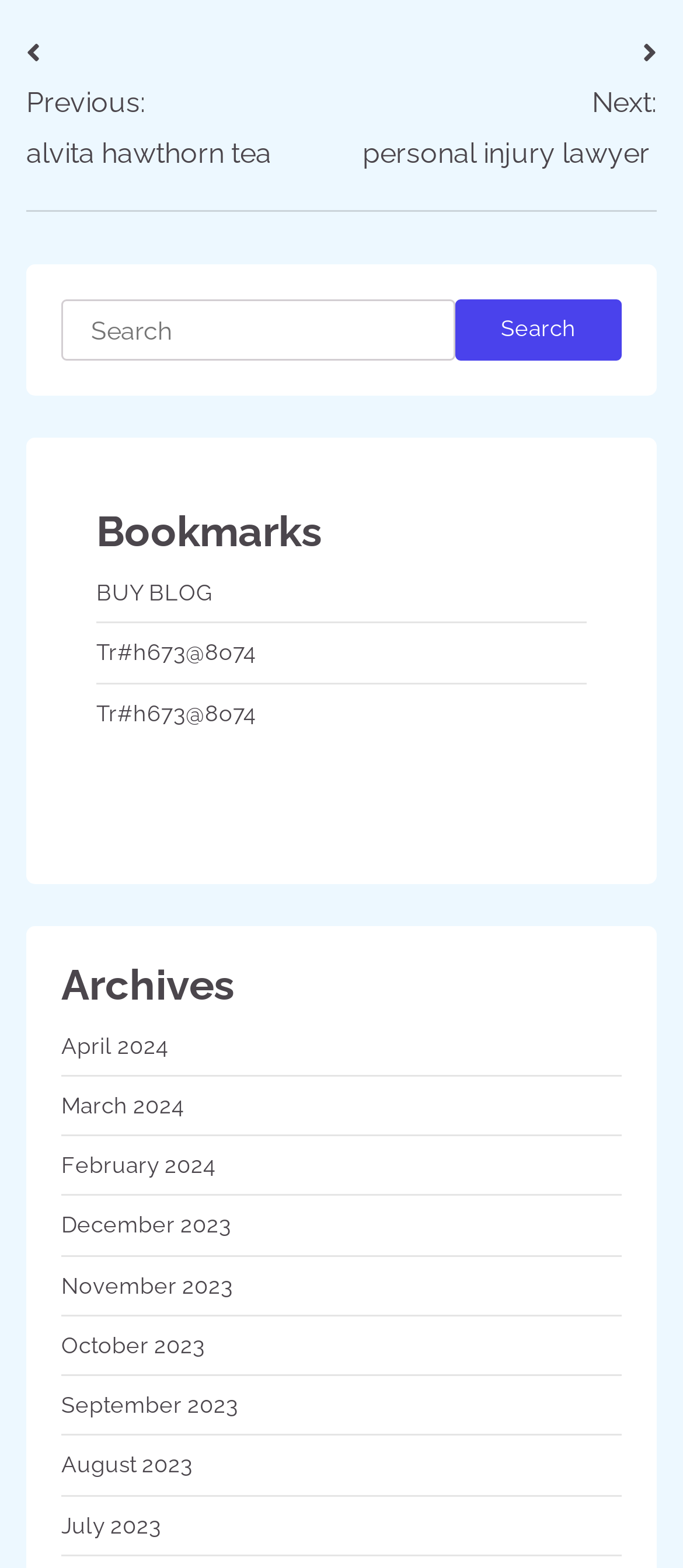Locate the bounding box coordinates of the region to be clicked to comply with the following instruction: "Buy blog". The coordinates must be four float numbers between 0 and 1, in the form [left, top, right, bottom].

[0.141, 0.37, 0.31, 0.387]